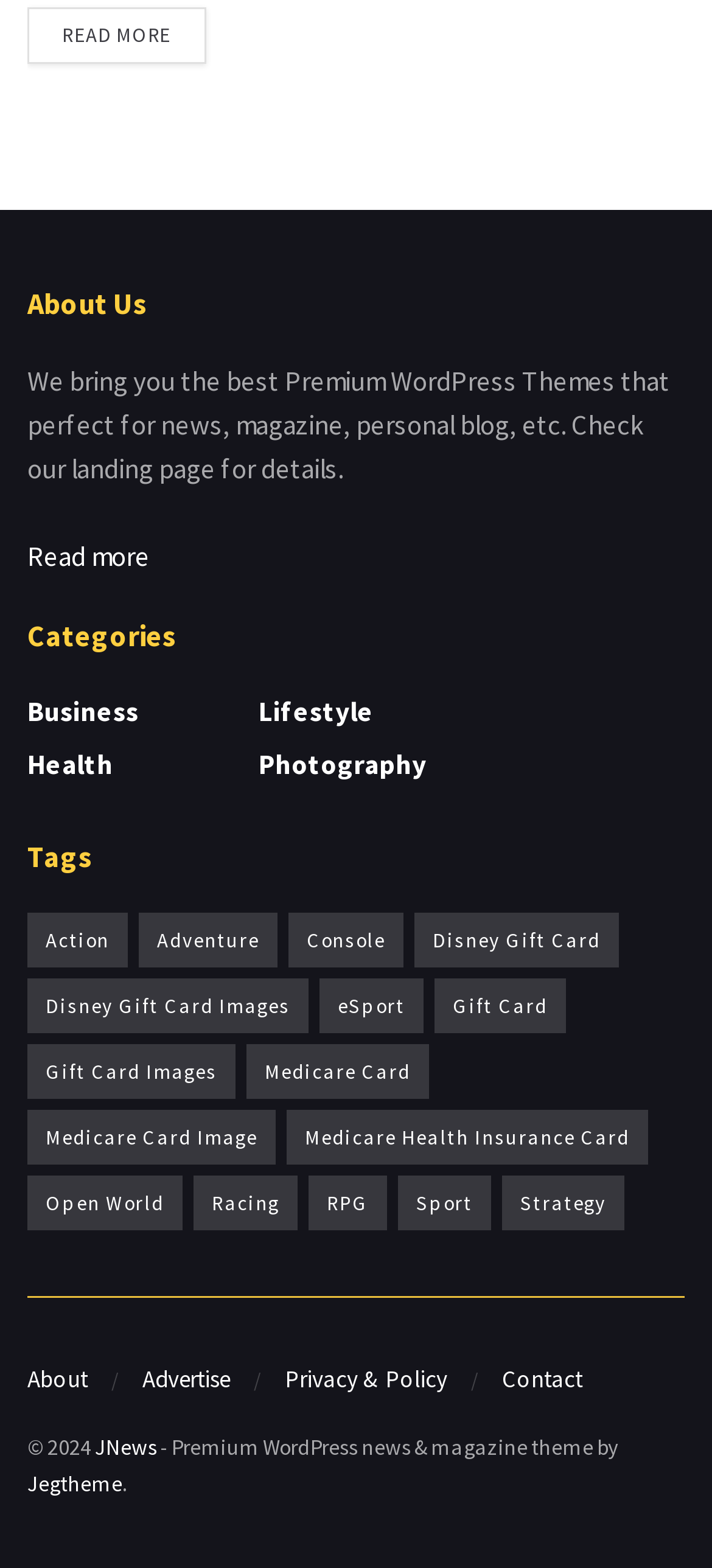Identify the bounding box for the UI element described as: "leverdrag2012@yahoo.com". The coordinates should be four float numbers between 0 and 1, i.e., [left, top, right, bottom].

None